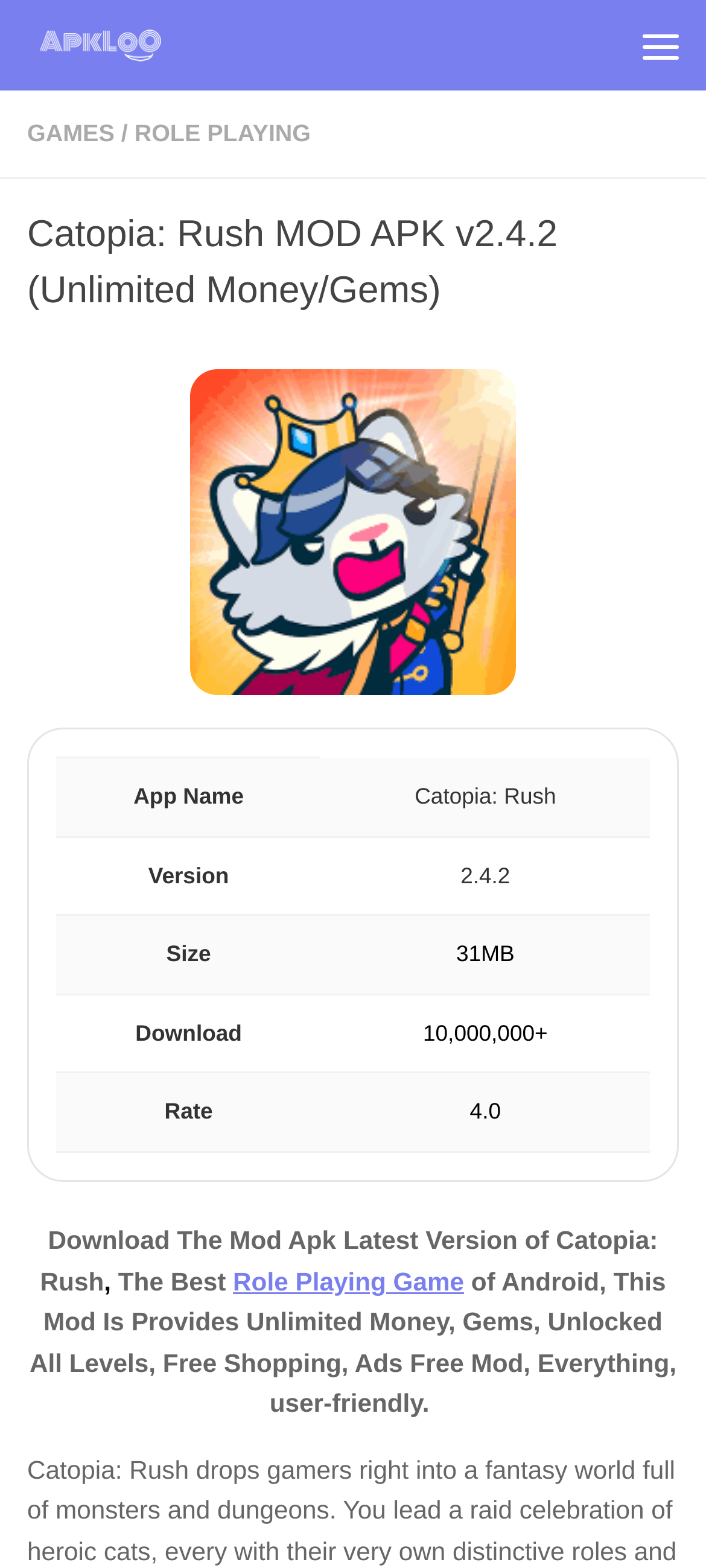Using the element description title="ApklOo | Home page", predict the bounding box coordinates for the UI element. Provide the coordinates in (top-left x, top-left y, bottom-right x, bottom-right y) format with values ranging from 0 to 1.

[0.033, 0.009, 0.322, 0.048]